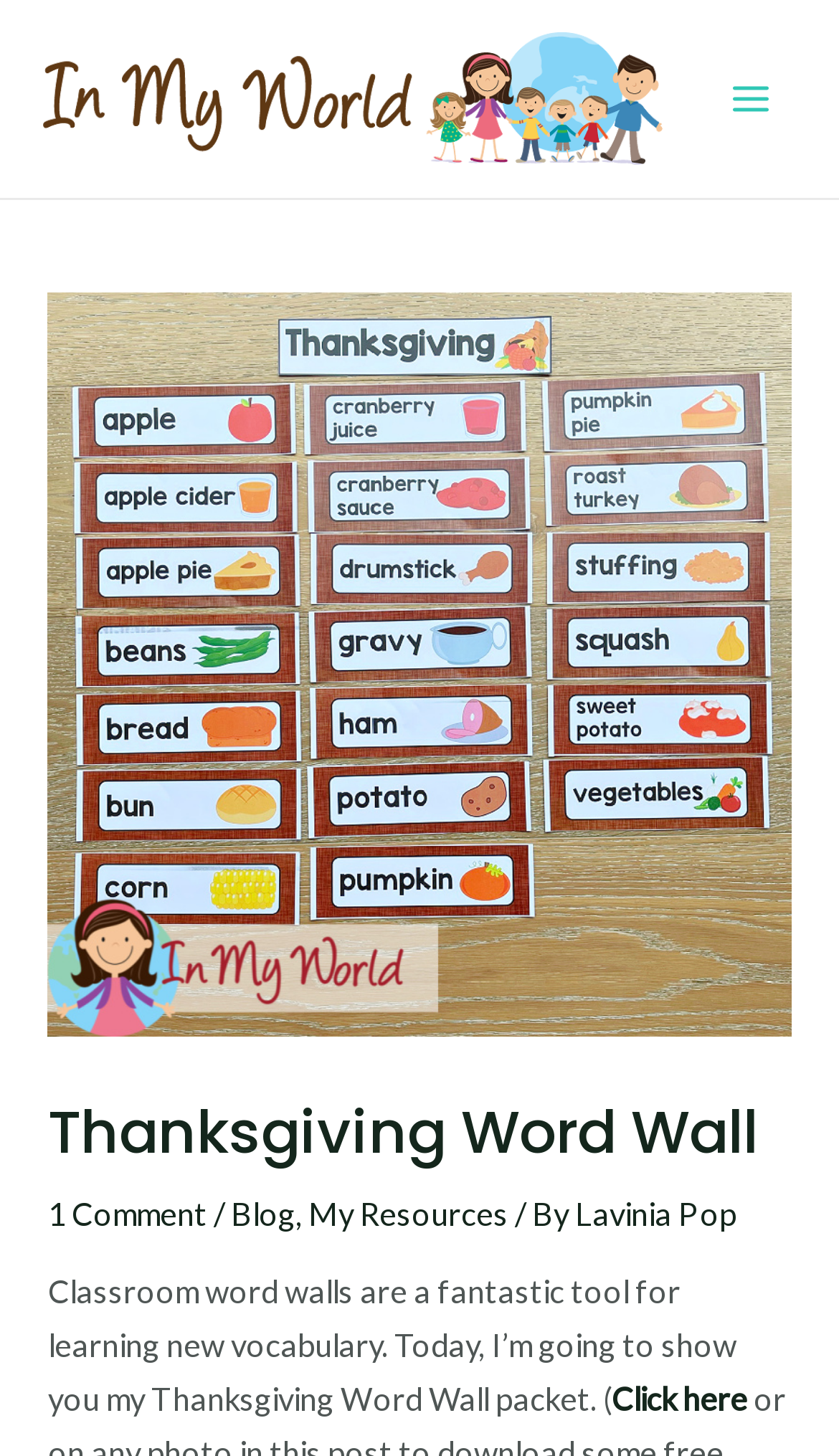Using the information in the image, give a comprehensive answer to the question: 
What is the author of the blog post?

I found the author's name by looking at the bottom of the webpage, where it says 'By Lavinia Pop'. This suggests that Lavinia Pop is the author of the blog post.